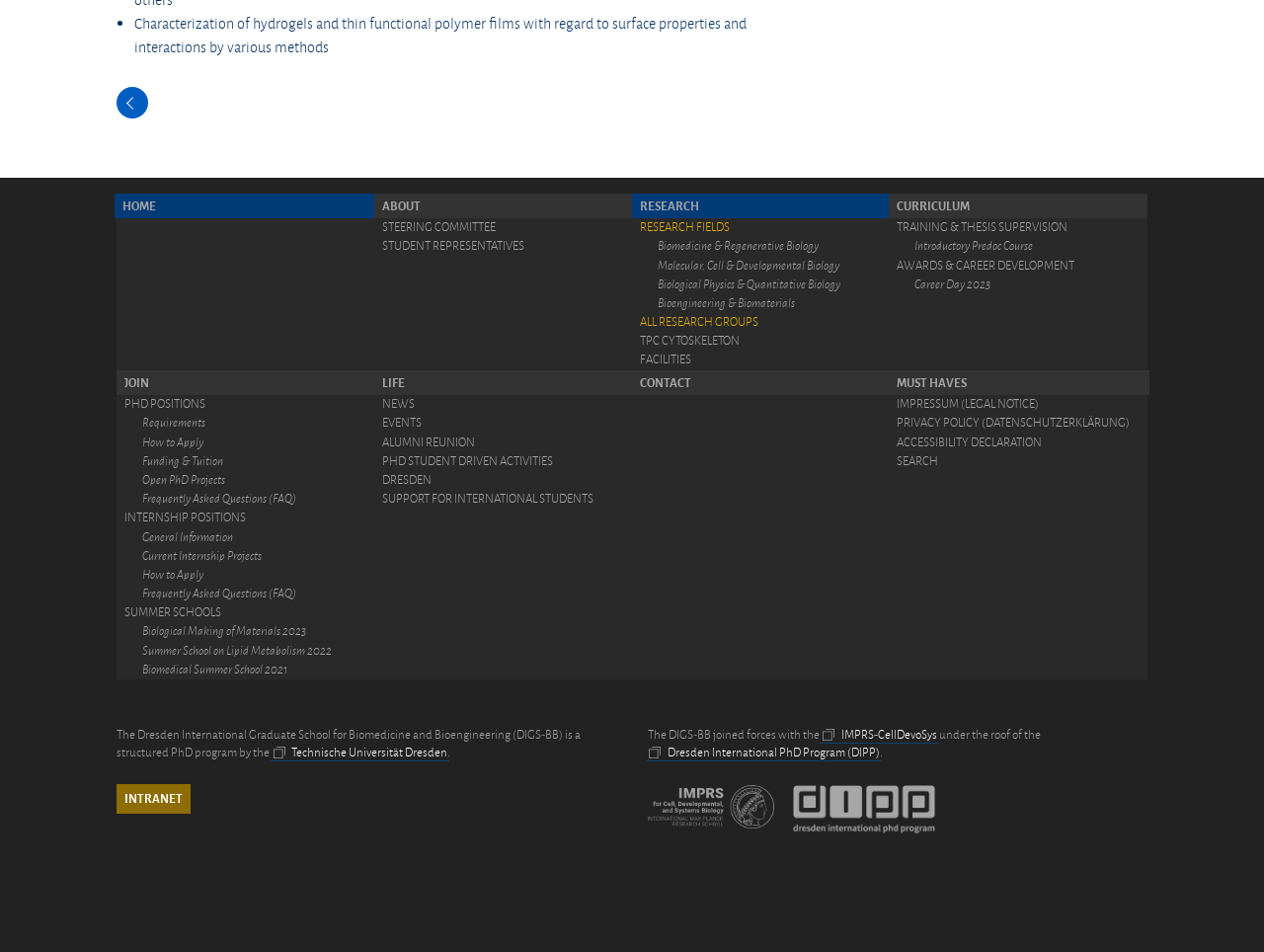Refer to the image and provide an in-depth answer to the question:
What is the name of the university mentioned?

I found the answer by looking at the link element with the text 'Technische Universität Dresden'.